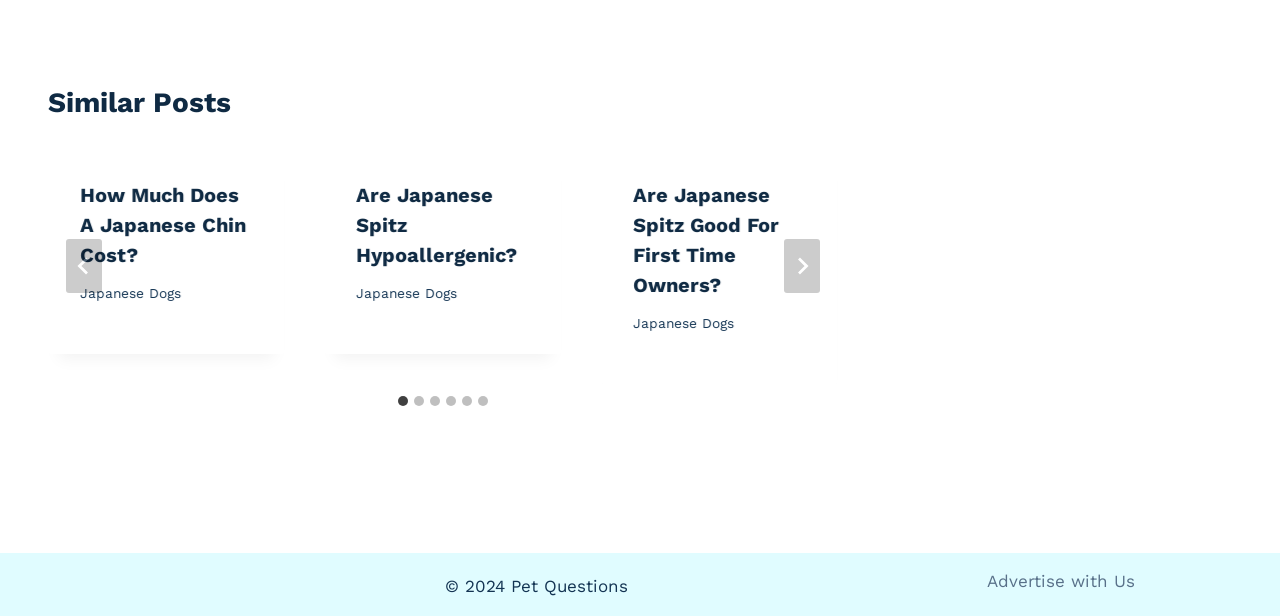Locate the bounding box coordinates of the region to be clicked to comply with the following instruction: "Go to last slide". The coordinates must be four float numbers between 0 and 1, in the form [left, top, right, bottom].

[0.052, 0.387, 0.08, 0.475]